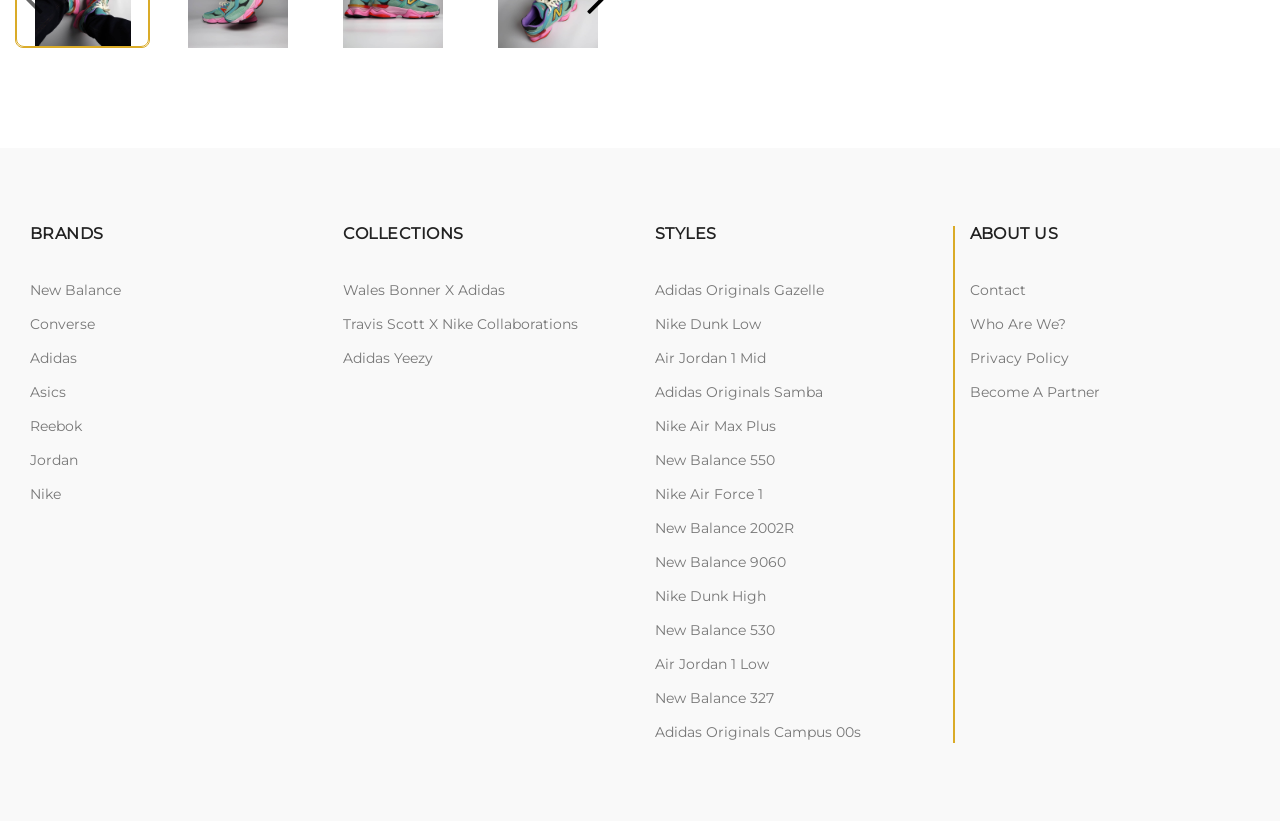Determine the bounding box coordinates in the format (top-left x, top-left y, bottom-right x, bottom-right y). Ensure all values are floating point numbers between 0 and 1. Identify the bounding box of the UI element described by: adidas Originals Samba

[0.512, 0.467, 0.643, 0.488]